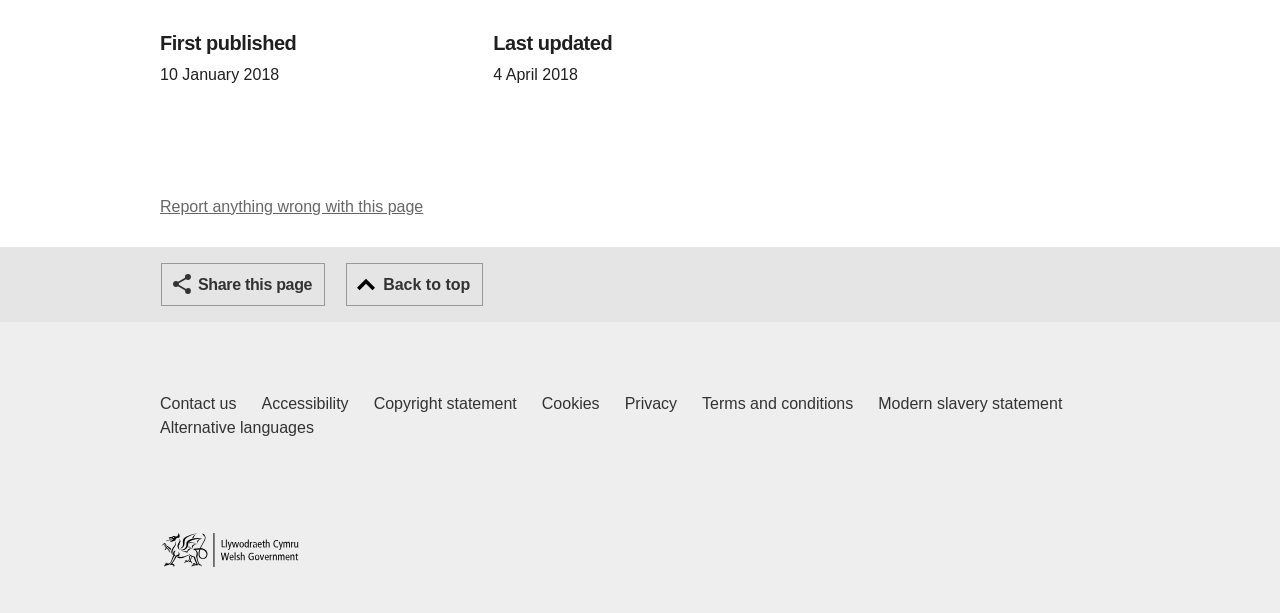Could you provide the bounding box coordinates for the portion of the screen to click to complete this instruction: "Report anything wrong with this page"?

[0.125, 0.322, 0.331, 0.35]